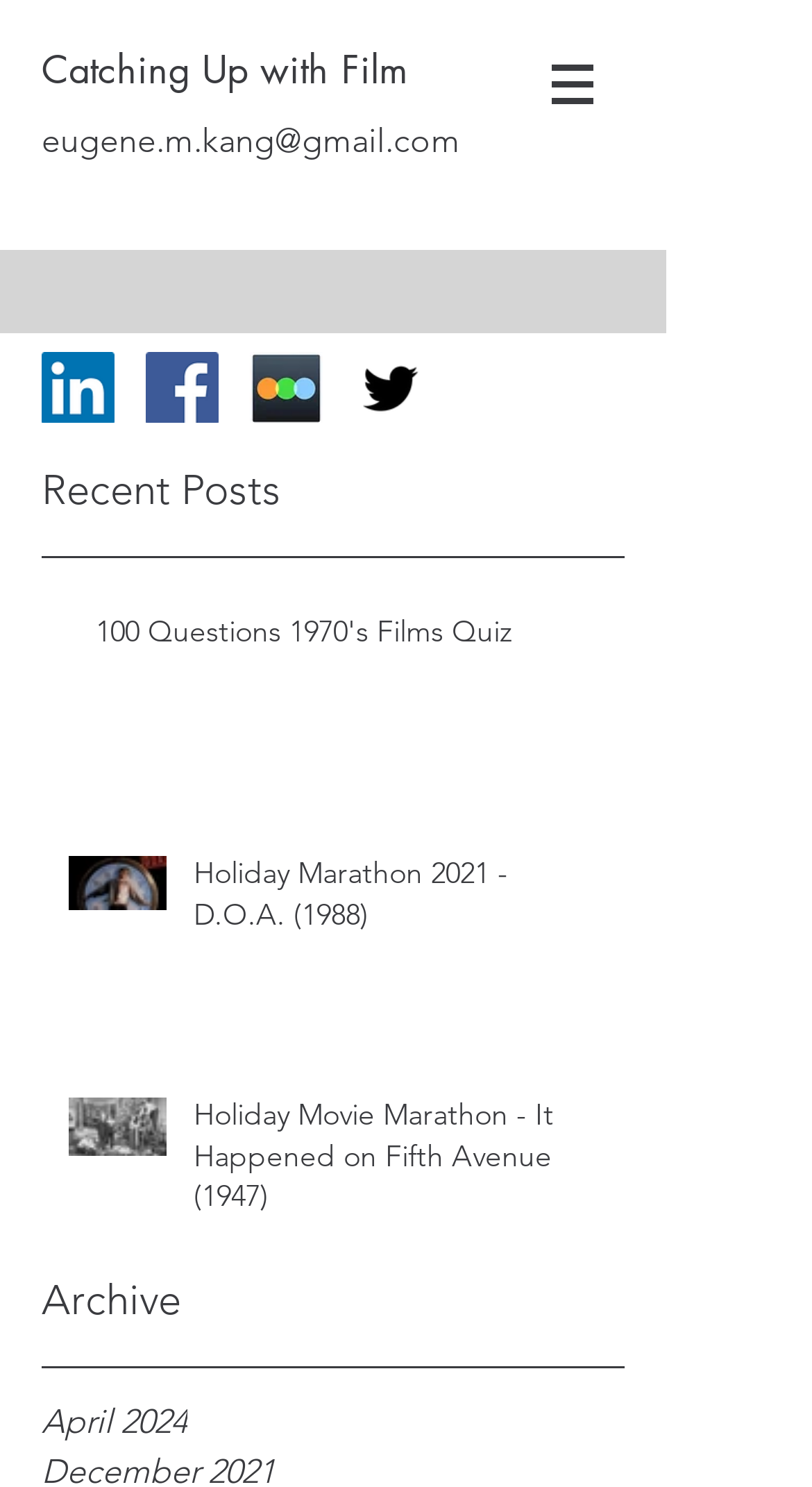Pinpoint the bounding box coordinates of the element to be clicked to execute the instruction: "Click on the link to read about leading gambling establishments that accept Mastercard".

None